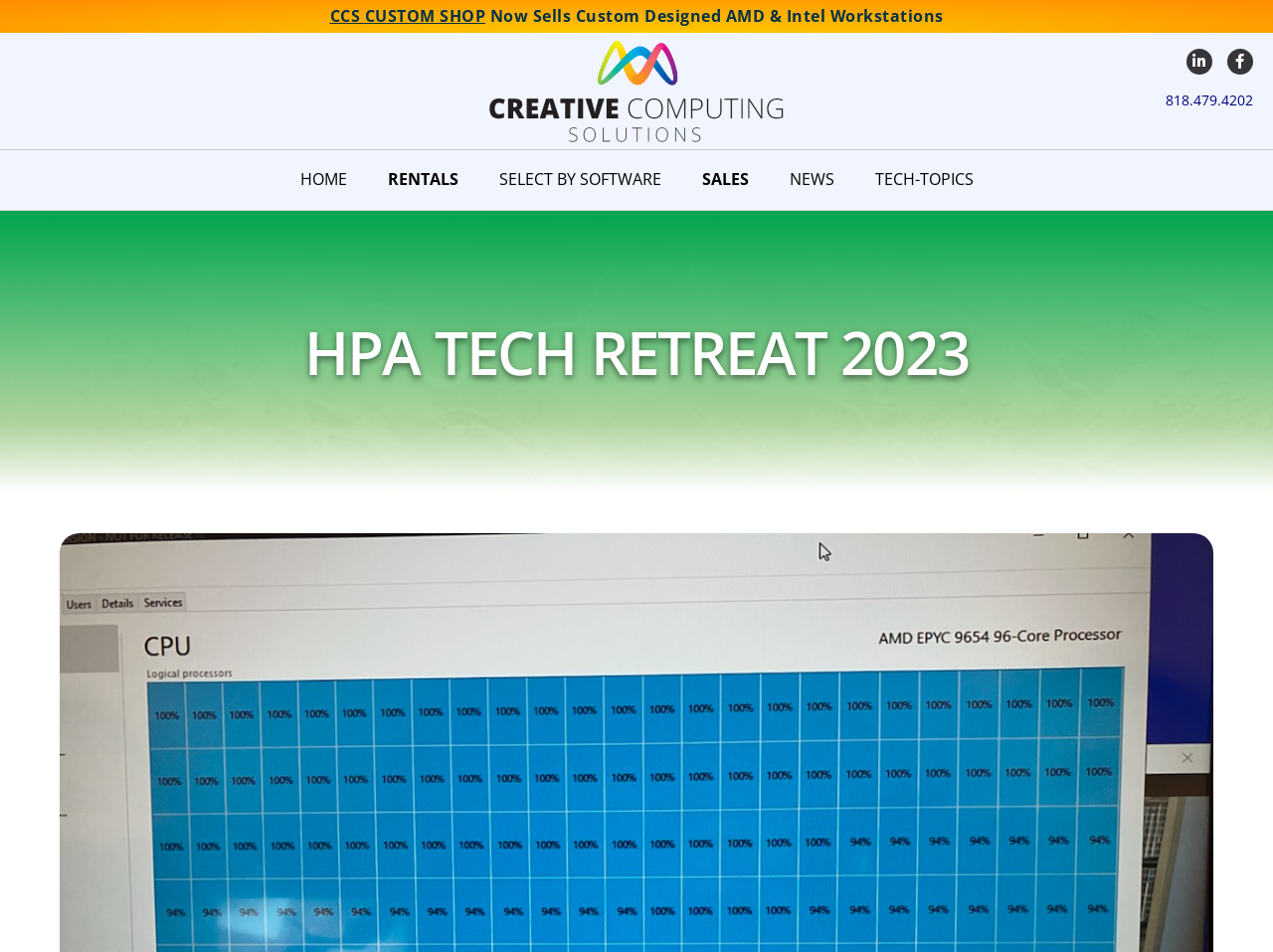Locate the bounding box coordinates of the clickable region necessary to complete the following instruction: "Search for something". Provide the coordinates in the format of four float numbers between 0 and 1, i.e., [left, top, right, bottom].

None